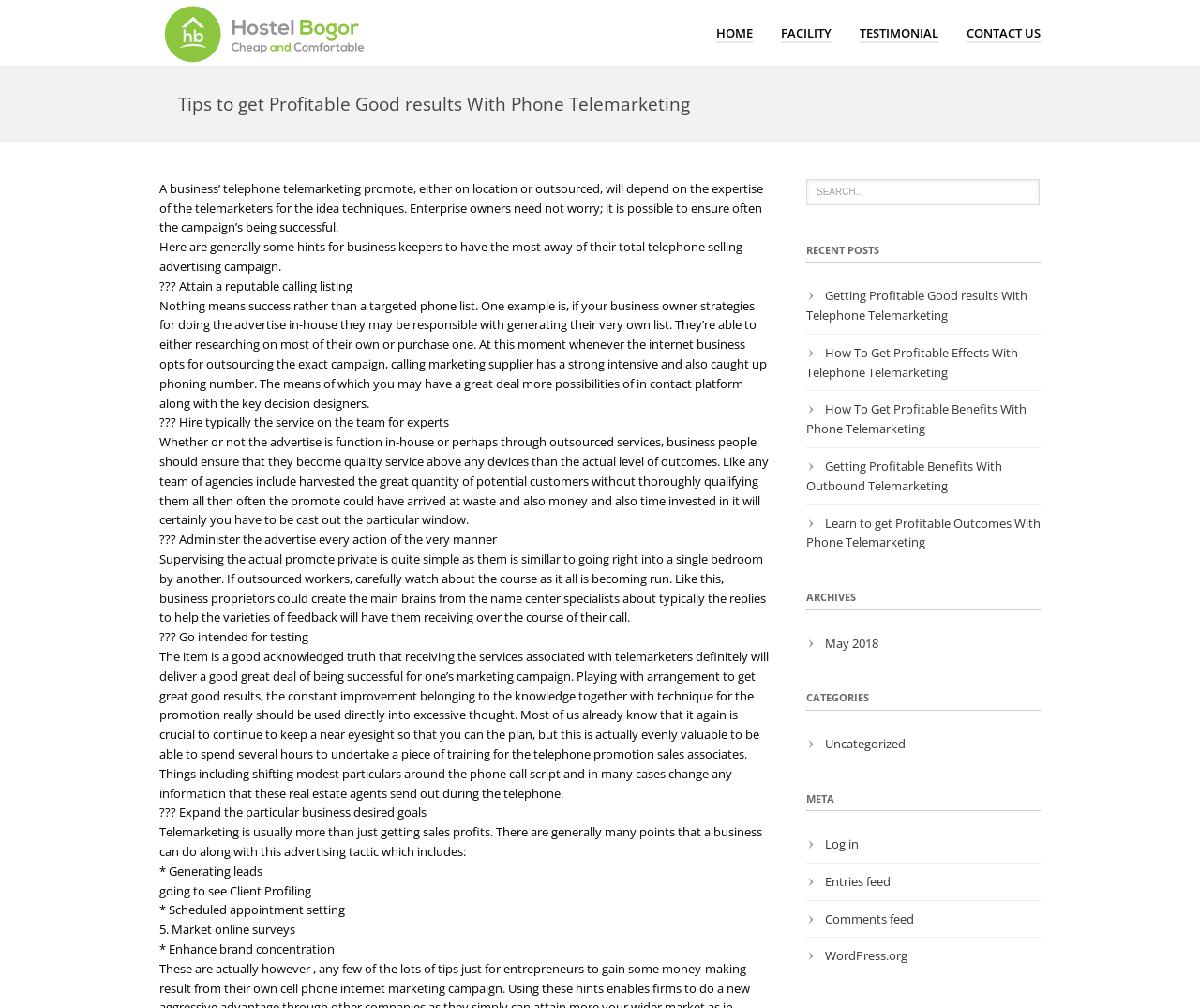Please specify the bounding box coordinates of the clickable region necessary for completing the following instruction: "check out Cbd öl für engen hals". The coordinates must consist of four float numbers between 0 and 1, i.e., [left, top, right, bottom].

None